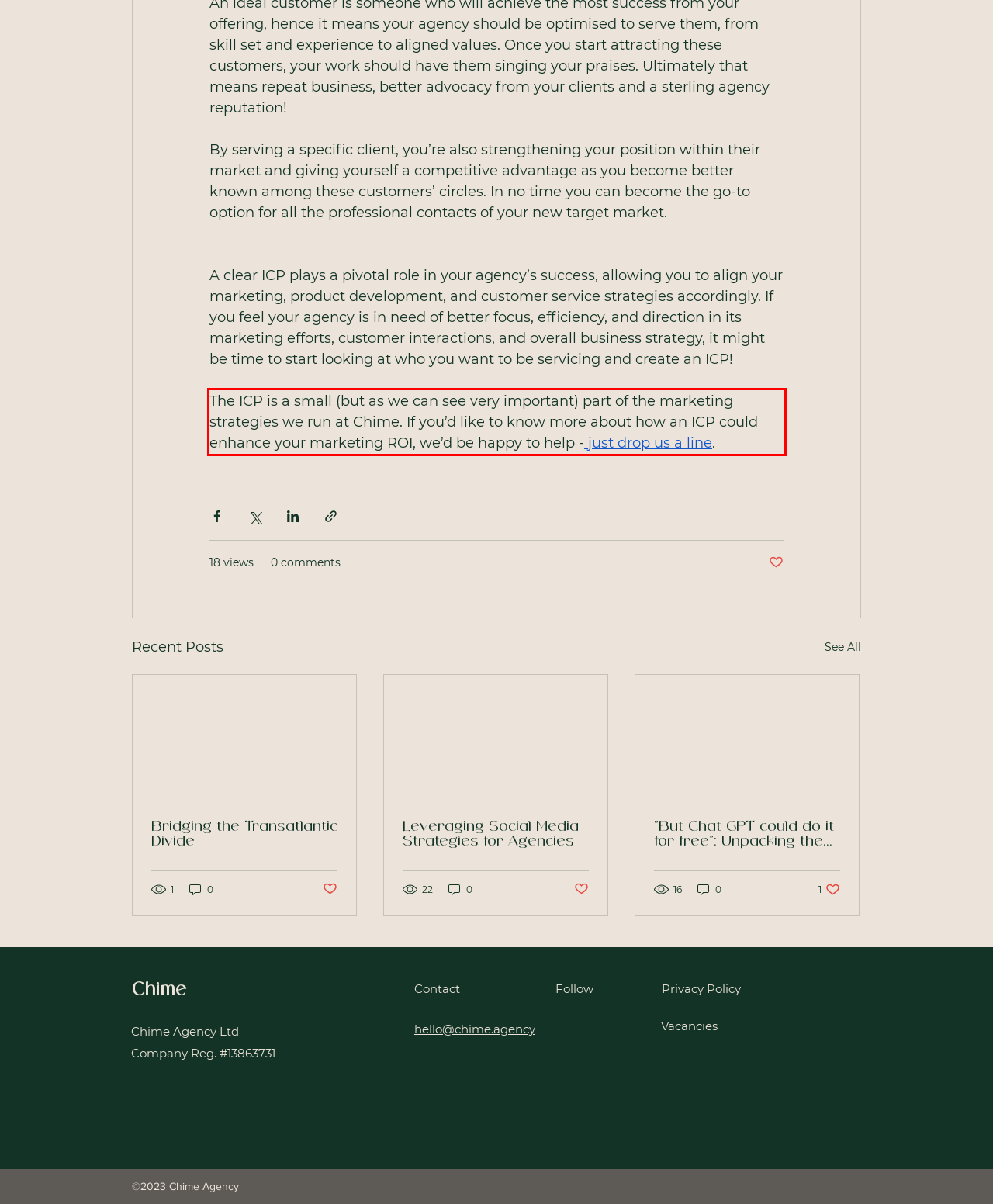Given the screenshot of a webpage, identify the red rectangle bounding box and recognize the text content inside it, generating the extracted text.

The ICP is a small (but as we can see very important) part of the marketing strategies we run at Chime. If you’d like to know more about how an ICP could enhance your marketing ROI, we’d be happy to help - just drop us a line.